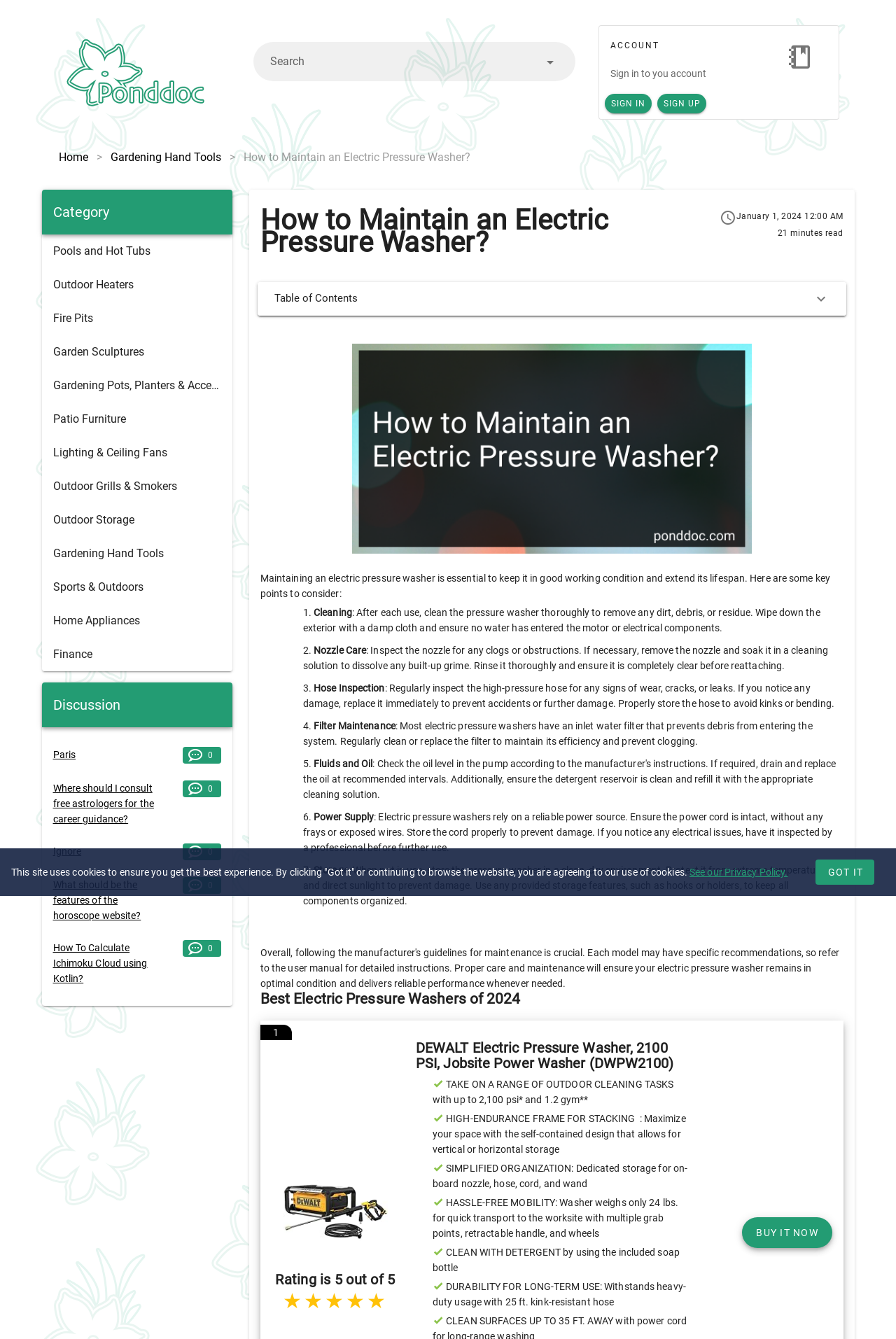Please specify the bounding box coordinates of the clickable region to carry out the following instruction: "Sign in to your account". The coordinates should be four float numbers between 0 and 1, in the format [left, top, right, bottom].

[0.675, 0.07, 0.727, 0.085]